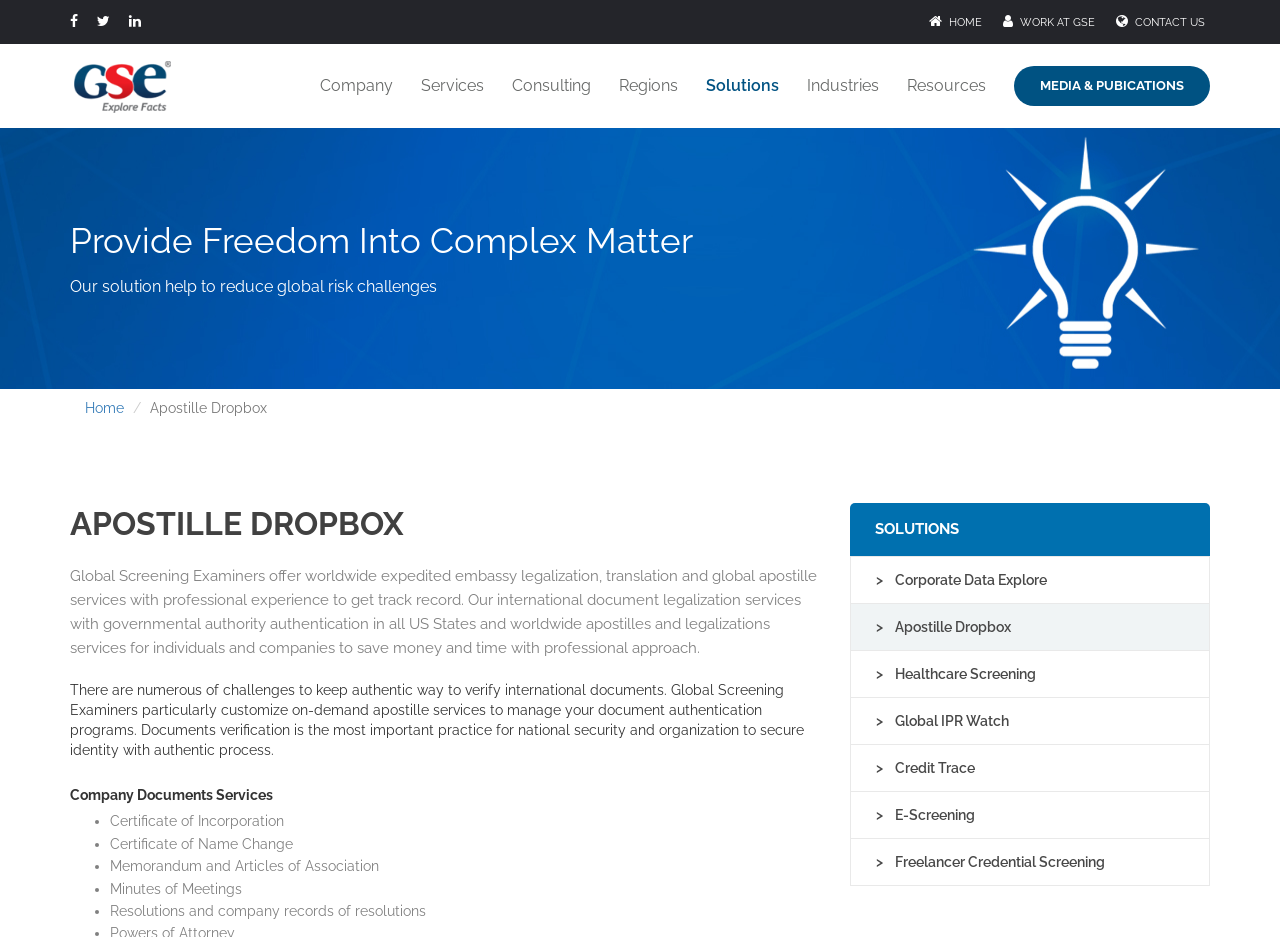What services does the company offer?
Please answer the question with a single word or phrase, referencing the image.

Apostille, authentication, notarization, legalization